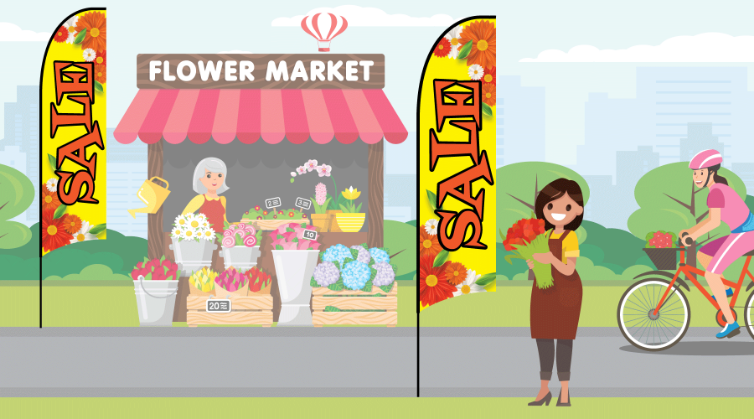How many feather flags are there?
Based on the image, answer the question in a detailed manner.

There are two tall feather flags on either side of the woman, each boldly proclaiming 'SALE' in bright, eye-catching letters, as described in the caption.